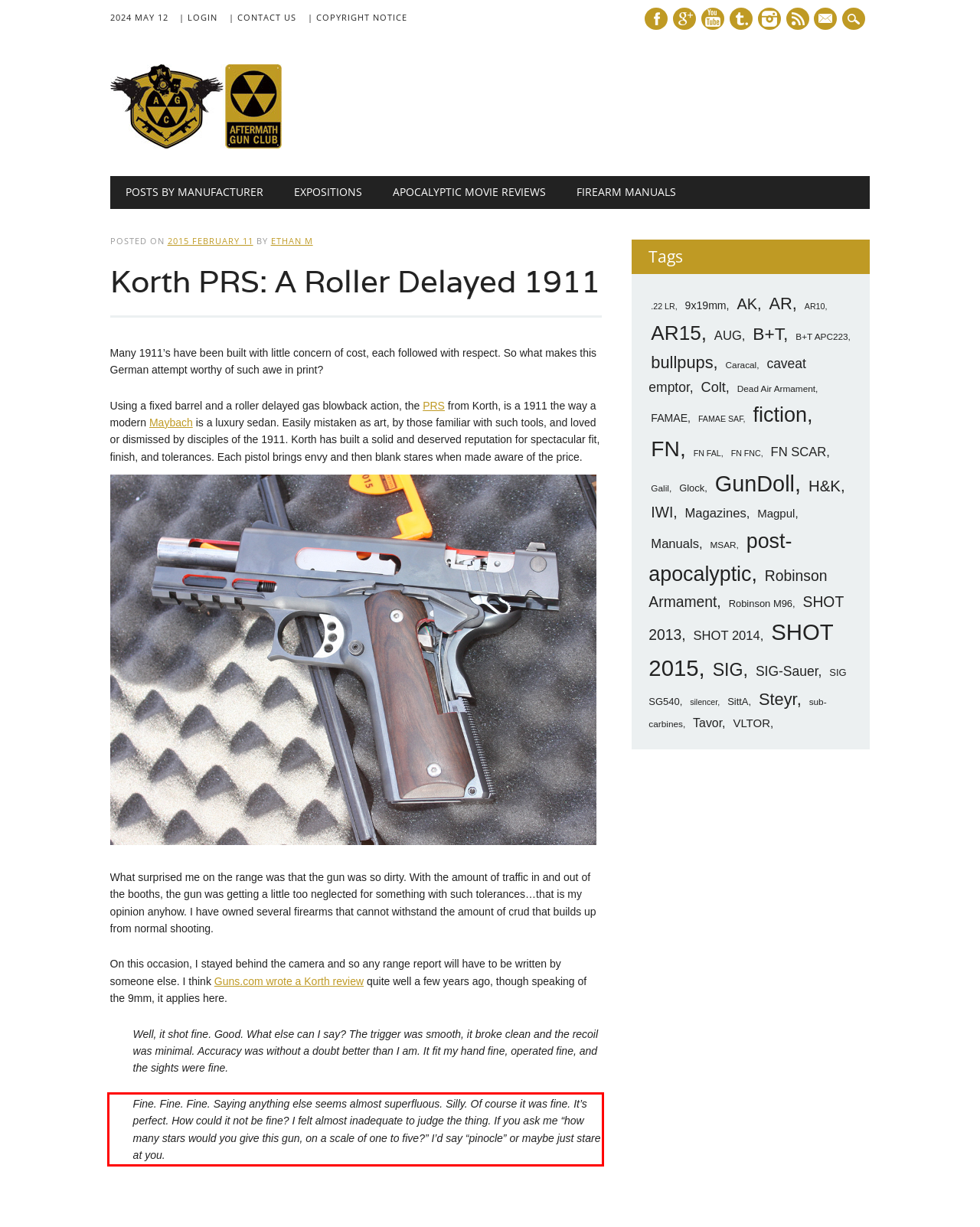Please examine the webpage screenshot containing a red bounding box and use OCR to recognize and output the text inside the red bounding box.

Fine. Fine. Fine. Saying anything else seems almost superfluous. Silly. Of course it was fine. It’s perfect. How could it not be fine? I felt almost inadequate to judge the thing. If you ask me “how many stars would you give this gun, on a scale of one to five?” I’d say “pinocle” or maybe just stare at you.